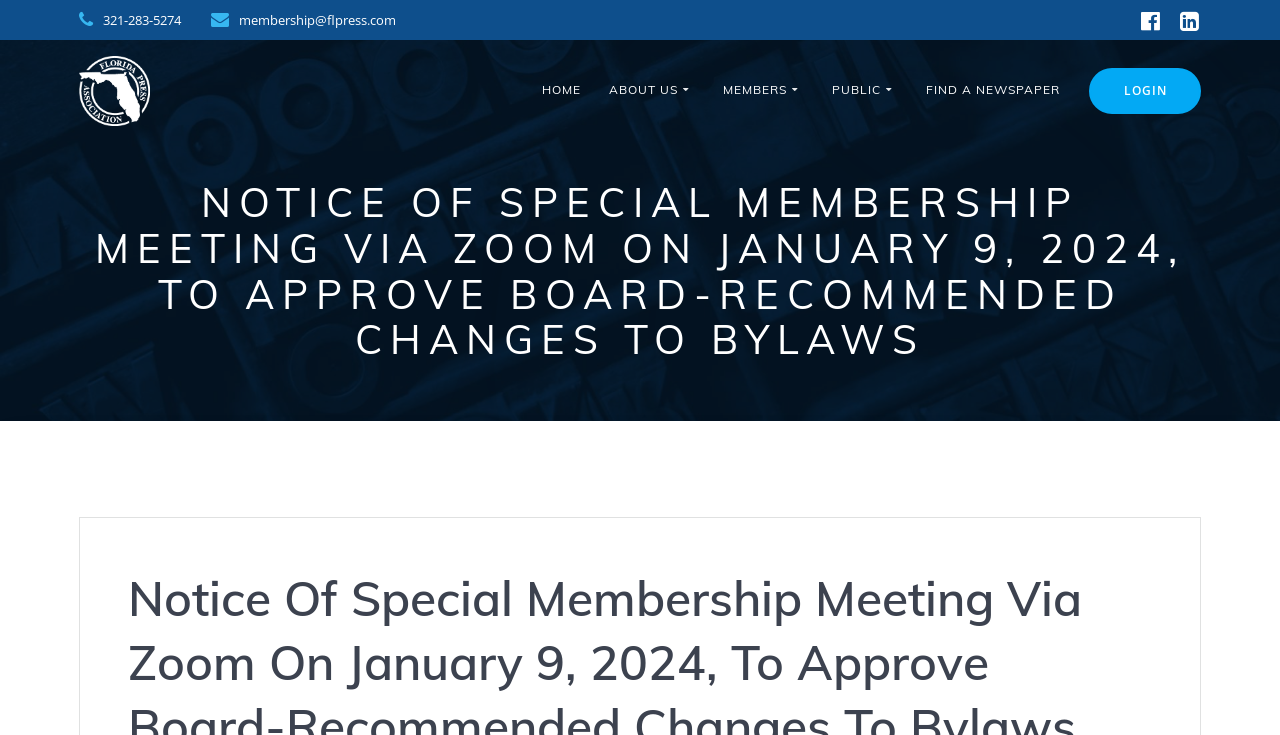Please find the bounding box coordinates of the section that needs to be clicked to achieve this instruction: "Read the article 'Buying Men Shoes Online – What You Should Need To Know?'".

None